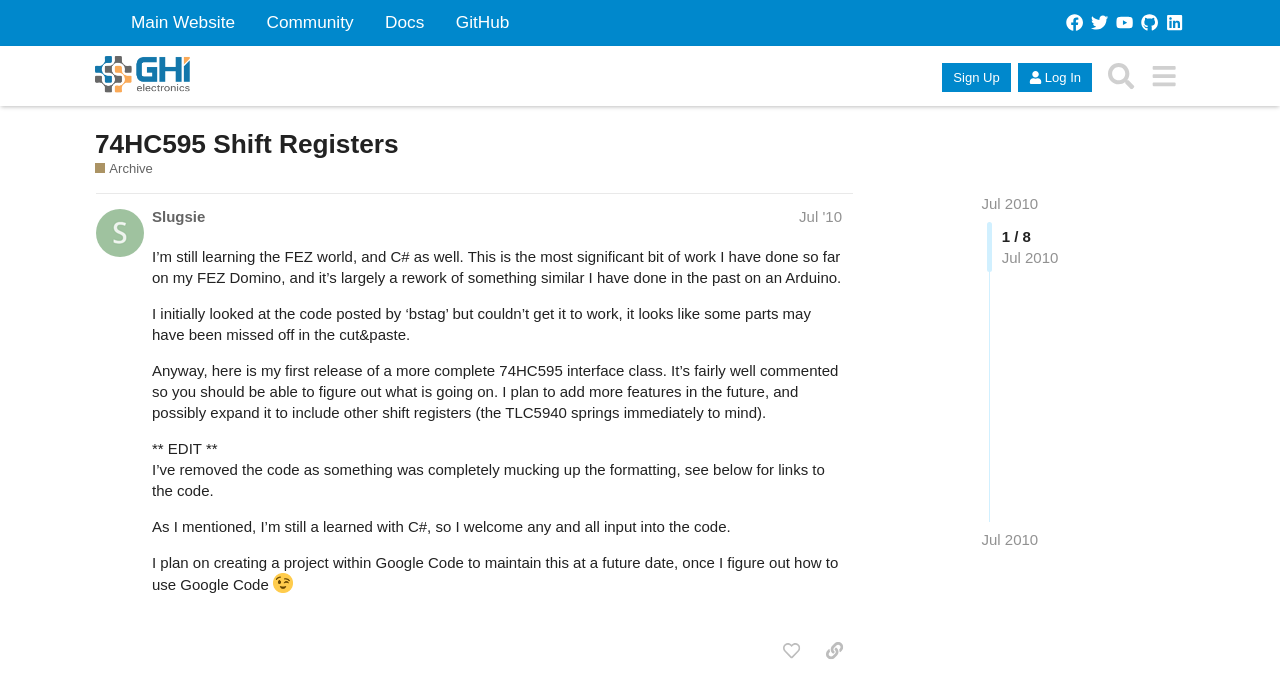Find the bounding box coordinates of the element to click in order to complete this instruction: "Search for something in the forum". The bounding box coordinates must be four float numbers between 0 and 1, denoted as [left, top, right, bottom].

[0.859, 0.081, 0.892, 0.145]